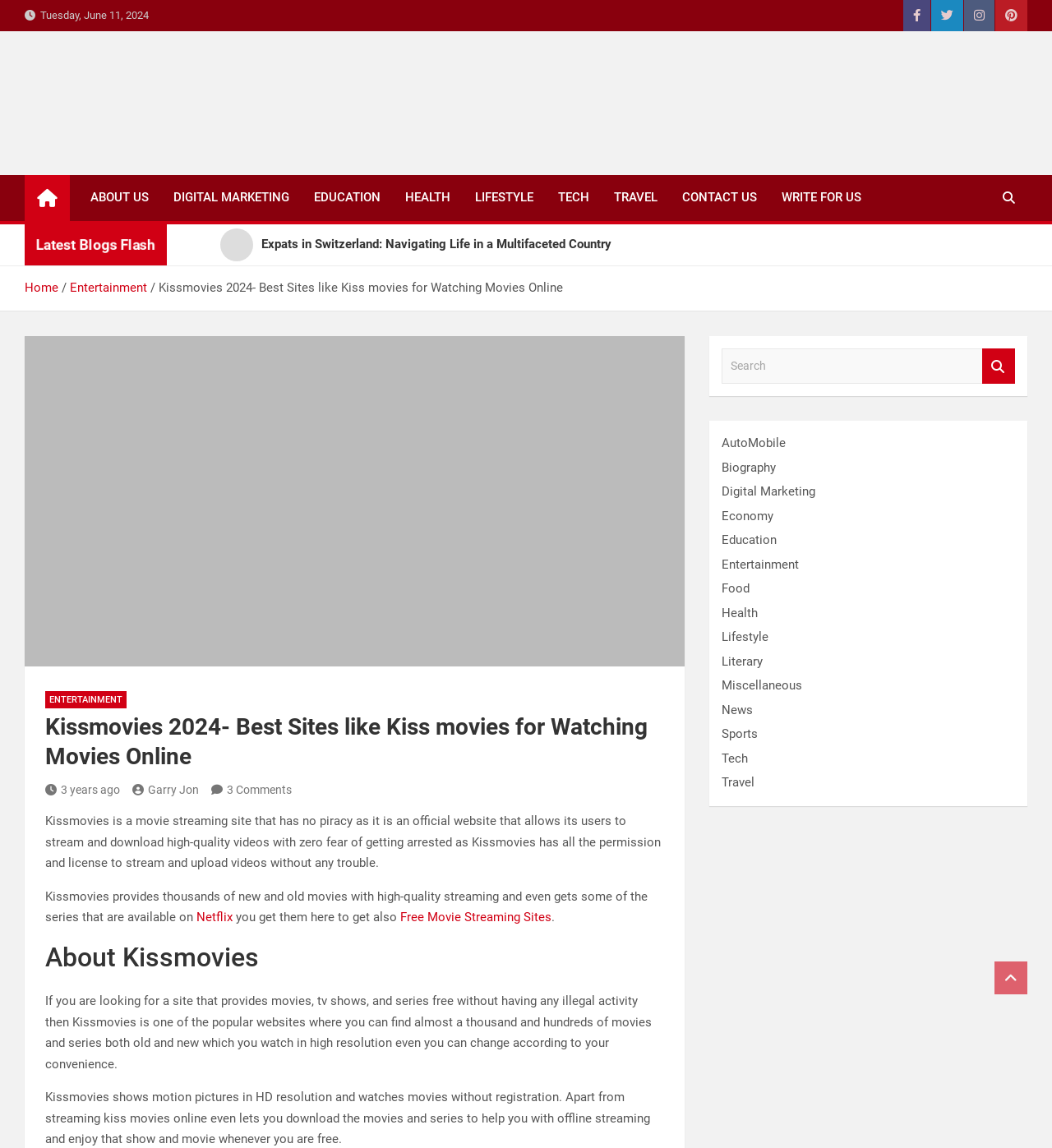What is the purpose of the Kissmovies website?
Look at the image and provide a short answer using one word or a phrase.

Streaming and downloading movies